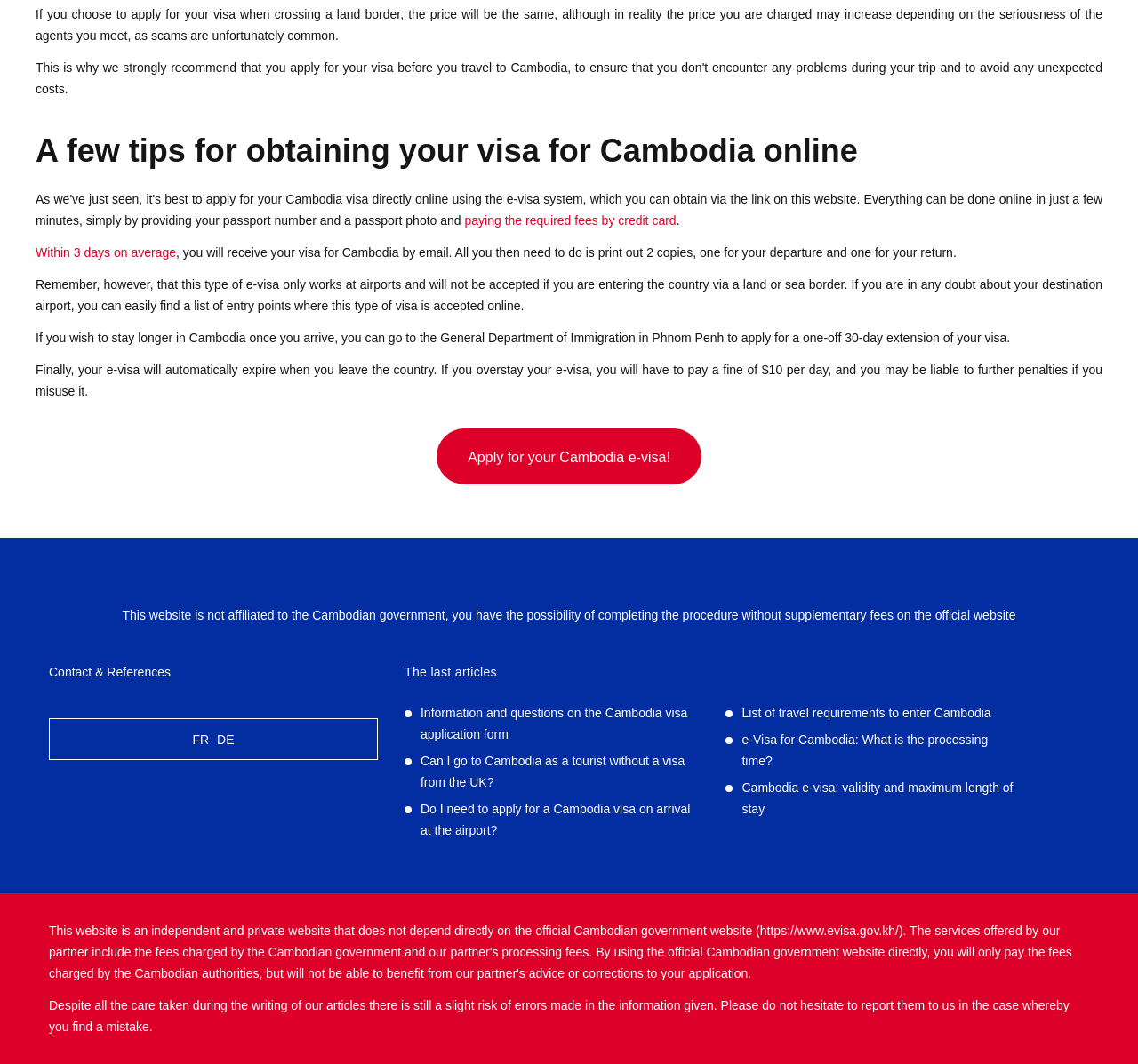Can I use an e-visa to enter Cambodia by land or sea?
Answer briefly with a single word or phrase based on the image.

No